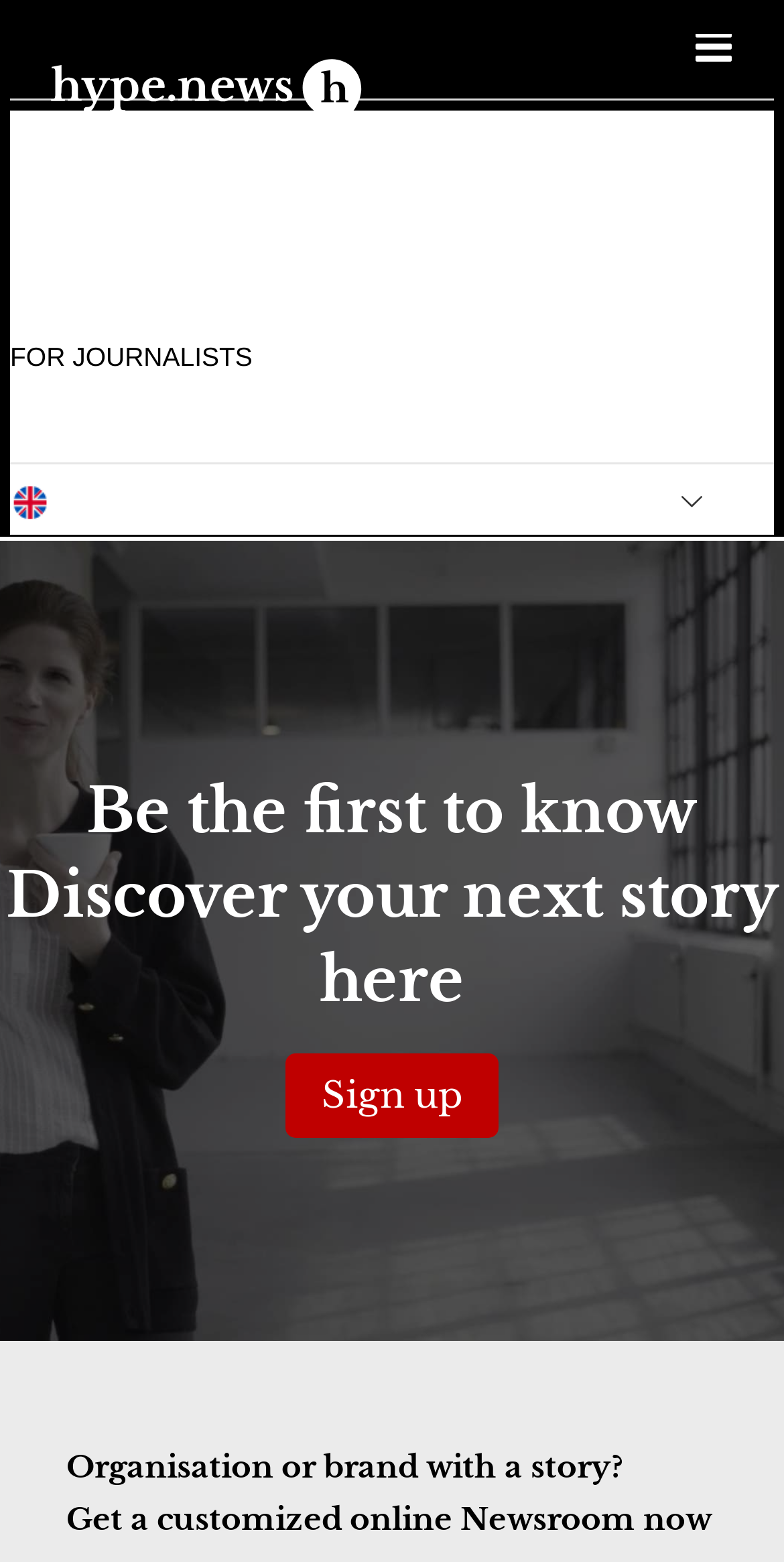Specify the bounding box coordinates of the region I need to click to perform the following instruction: "Sign up". The coordinates must be four float numbers in the range of 0 to 1, i.e., [left, top, right, bottom].

[0.364, 0.675, 0.636, 0.729]